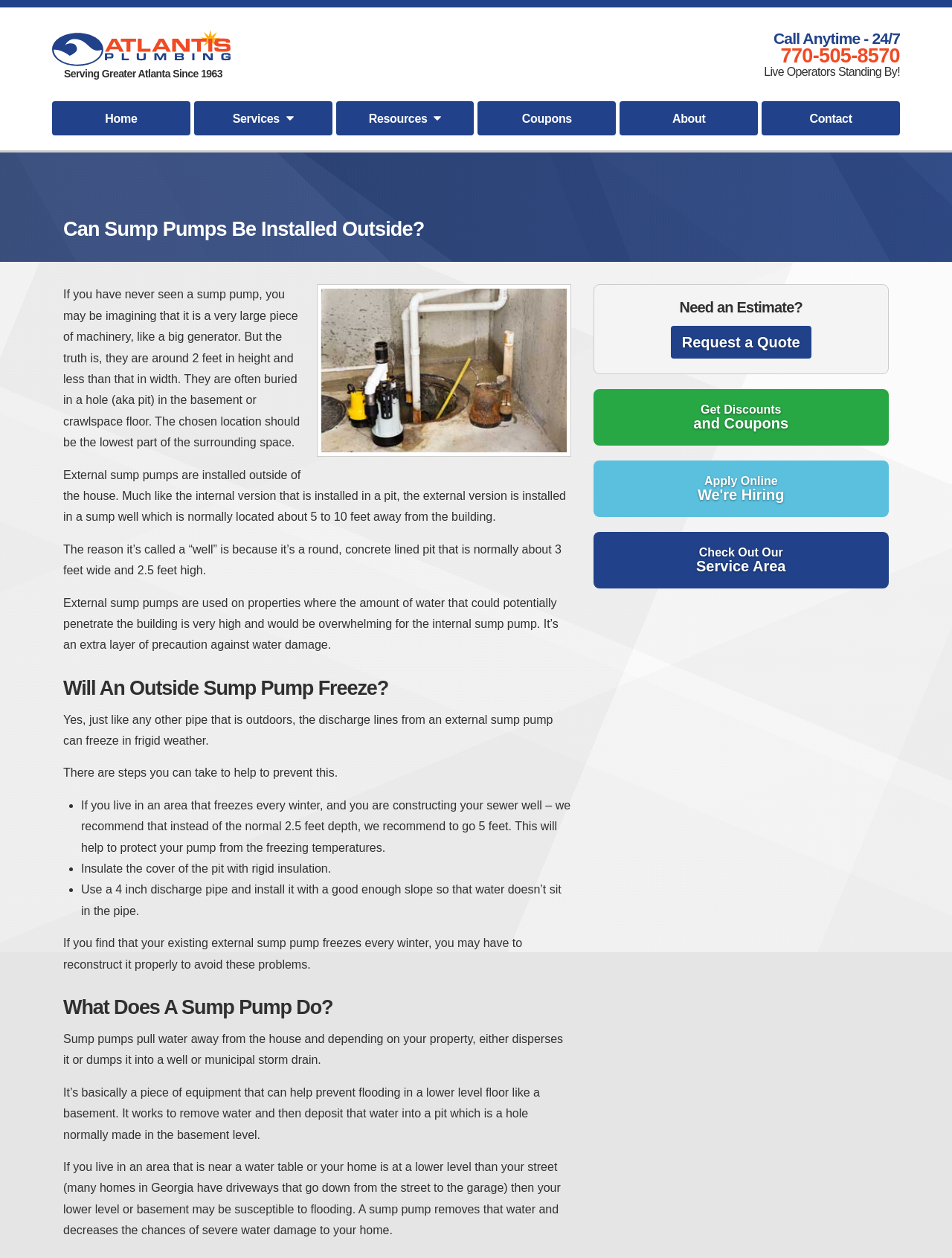How deep should a sewer well be in freezing areas?
Based on the image, answer the question with a single word or brief phrase.

5 feet